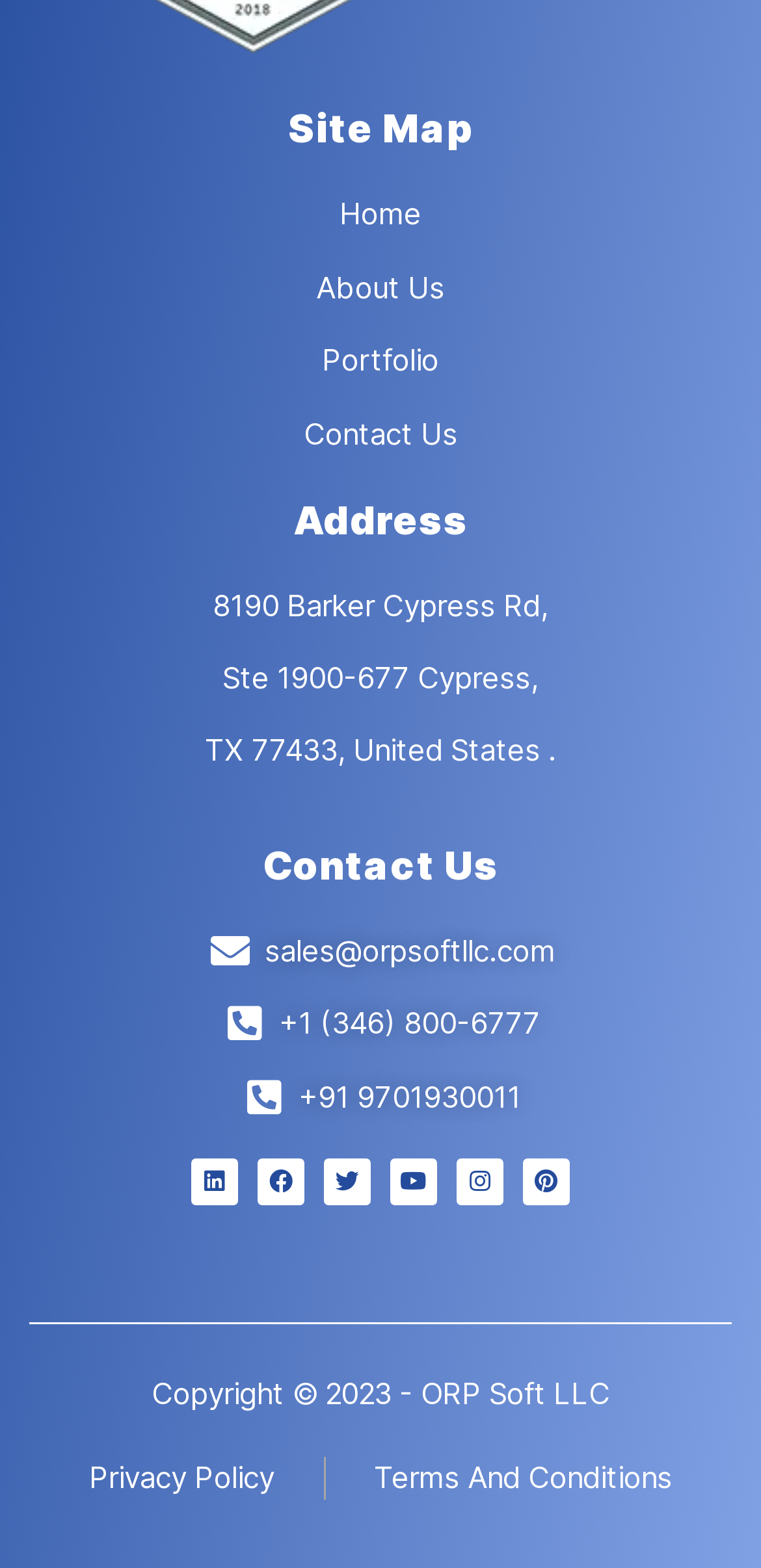Please identify the bounding box coordinates of the area that needs to be clicked to follow this instruction: "visit Linkedin page".

[0.251, 0.739, 0.313, 0.769]